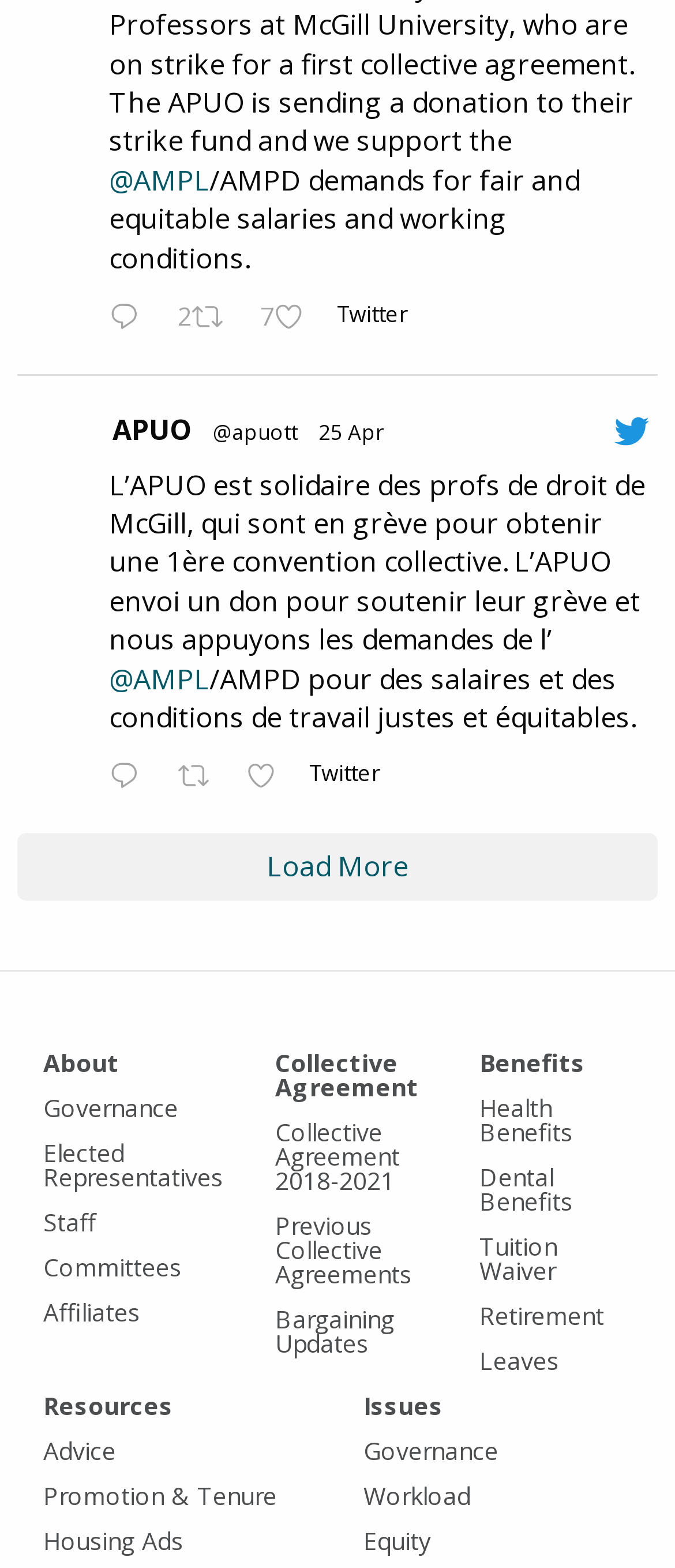What is the name of the organization?
Please give a detailed and elaborate answer to the question based on the image.

The name of the organization is APUO, which is mentioned in the text 'L’APUO est solidaire des profs de droit de McGill, qui sont en grève pour obtenir une 1ère convention collective.' and also as a link 'APUO'.